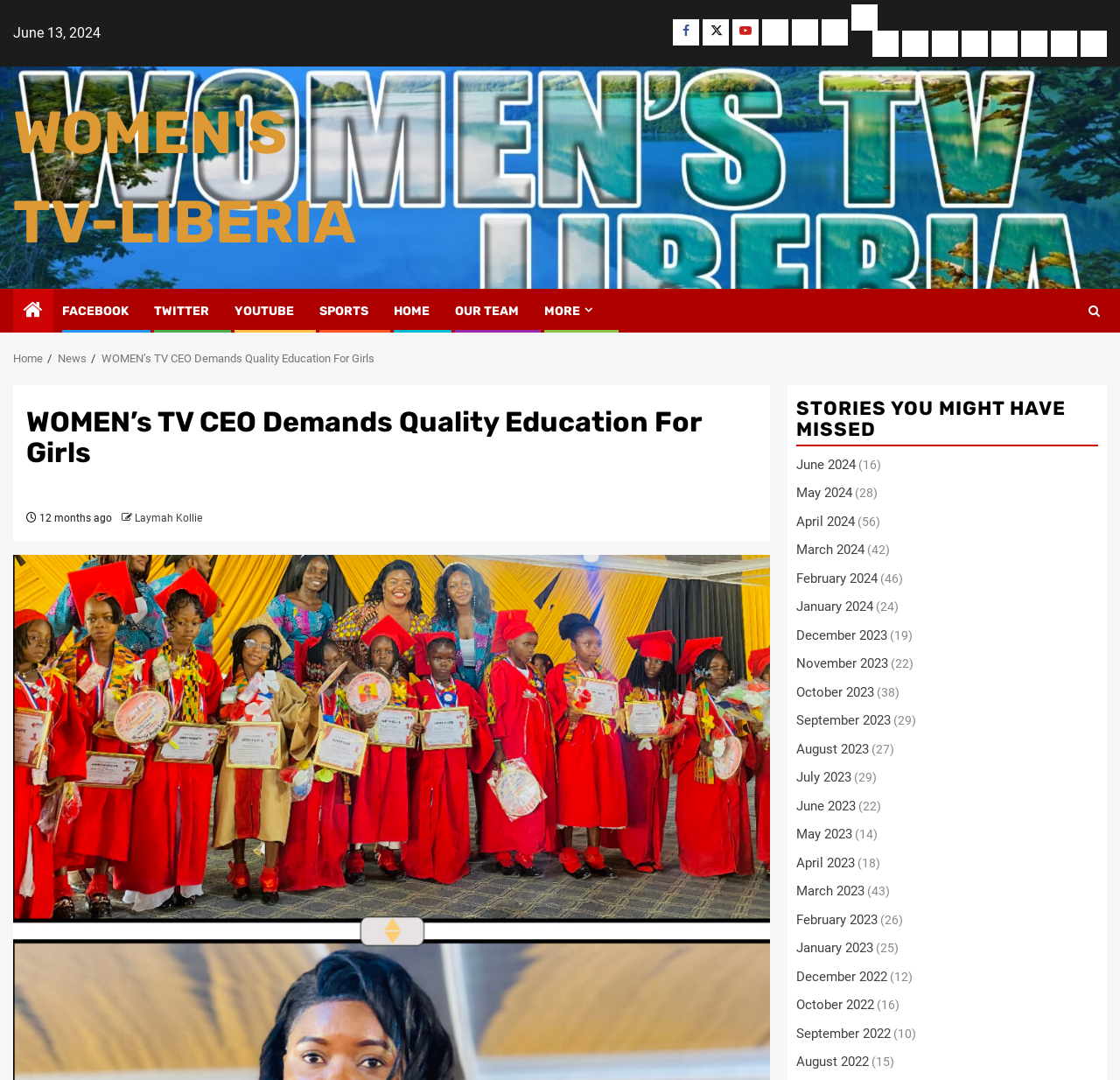What is the author of the news article?
Please give a detailed and elaborate answer to the question based on the image.

I found the author of the news article by looking at the text below the heading, which says 'By: Laymah Kollie'. This indicates that Laymah Kollie is the author of the article.